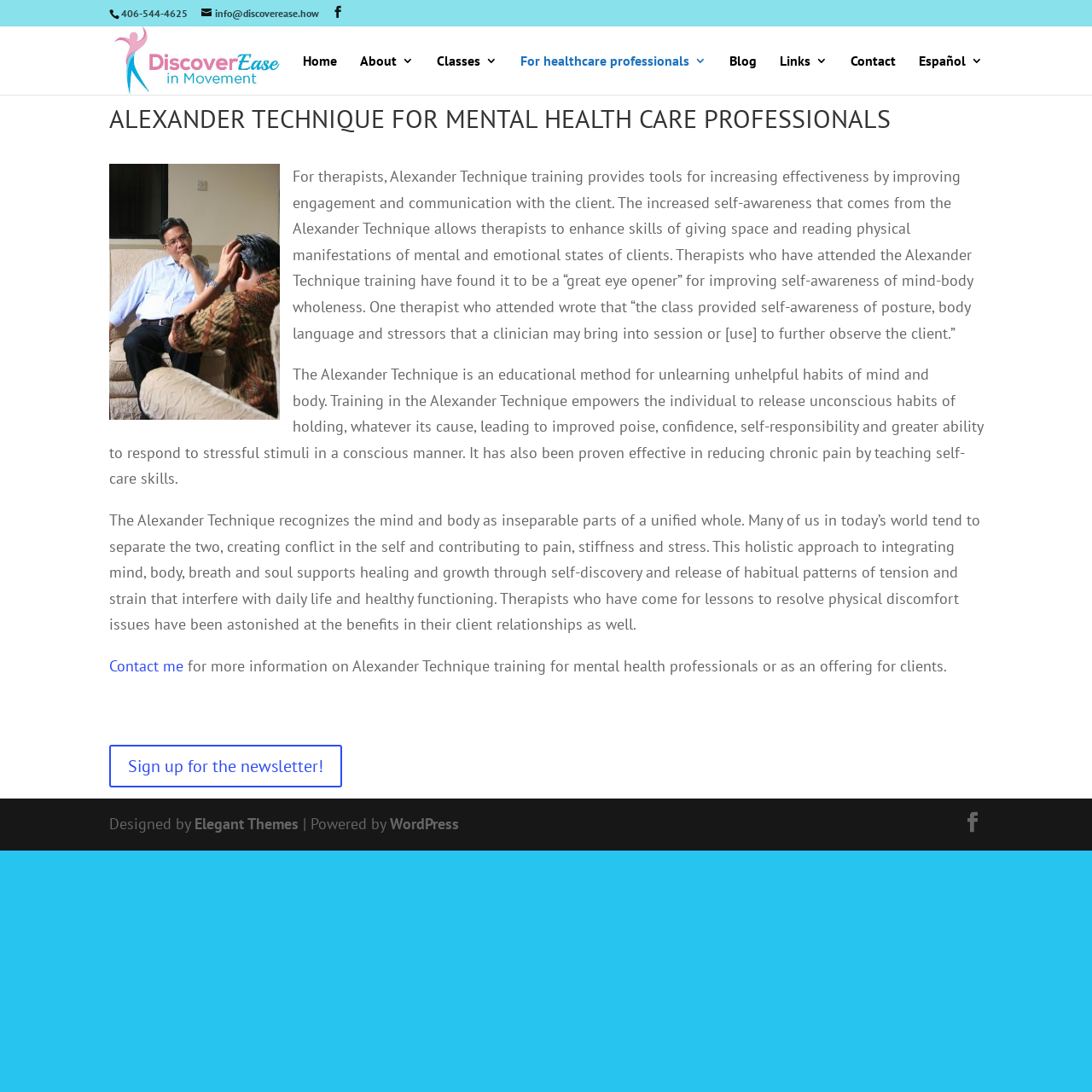Provide the bounding box coordinates of the HTML element this sentence describes: "Order Online".

None